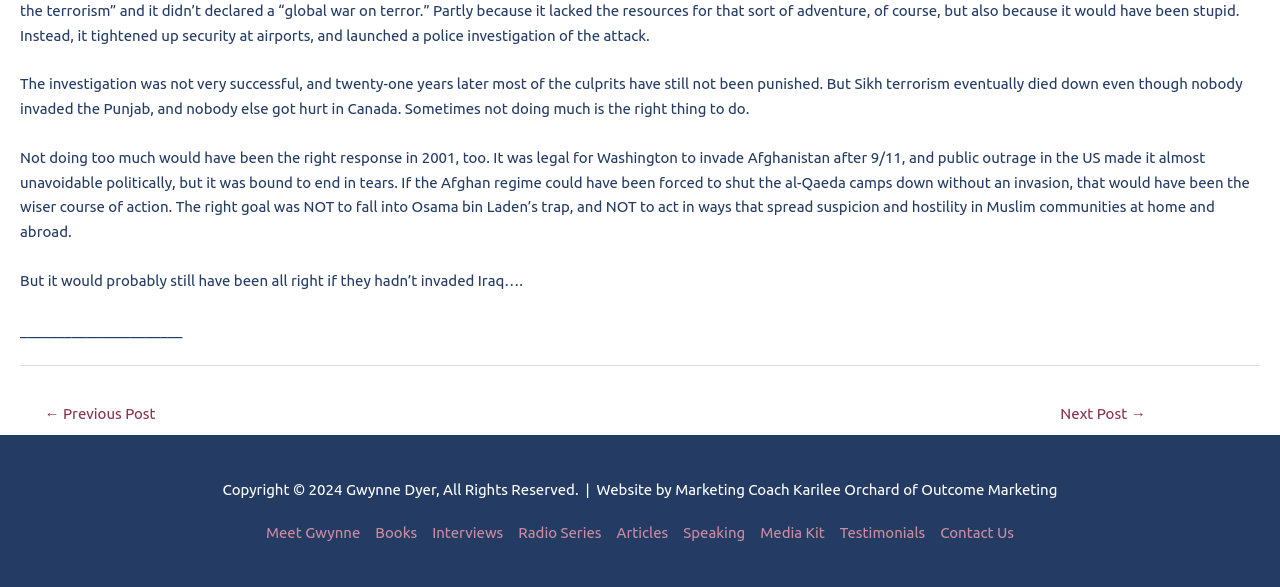Please find the bounding box coordinates of the clickable region needed to complete the following instruction: "Click the custom toroidal core gap company medical equipment link". The bounding box coordinates must consist of four float numbers between 0 and 1, i.e., [left, top, right, bottom].

None